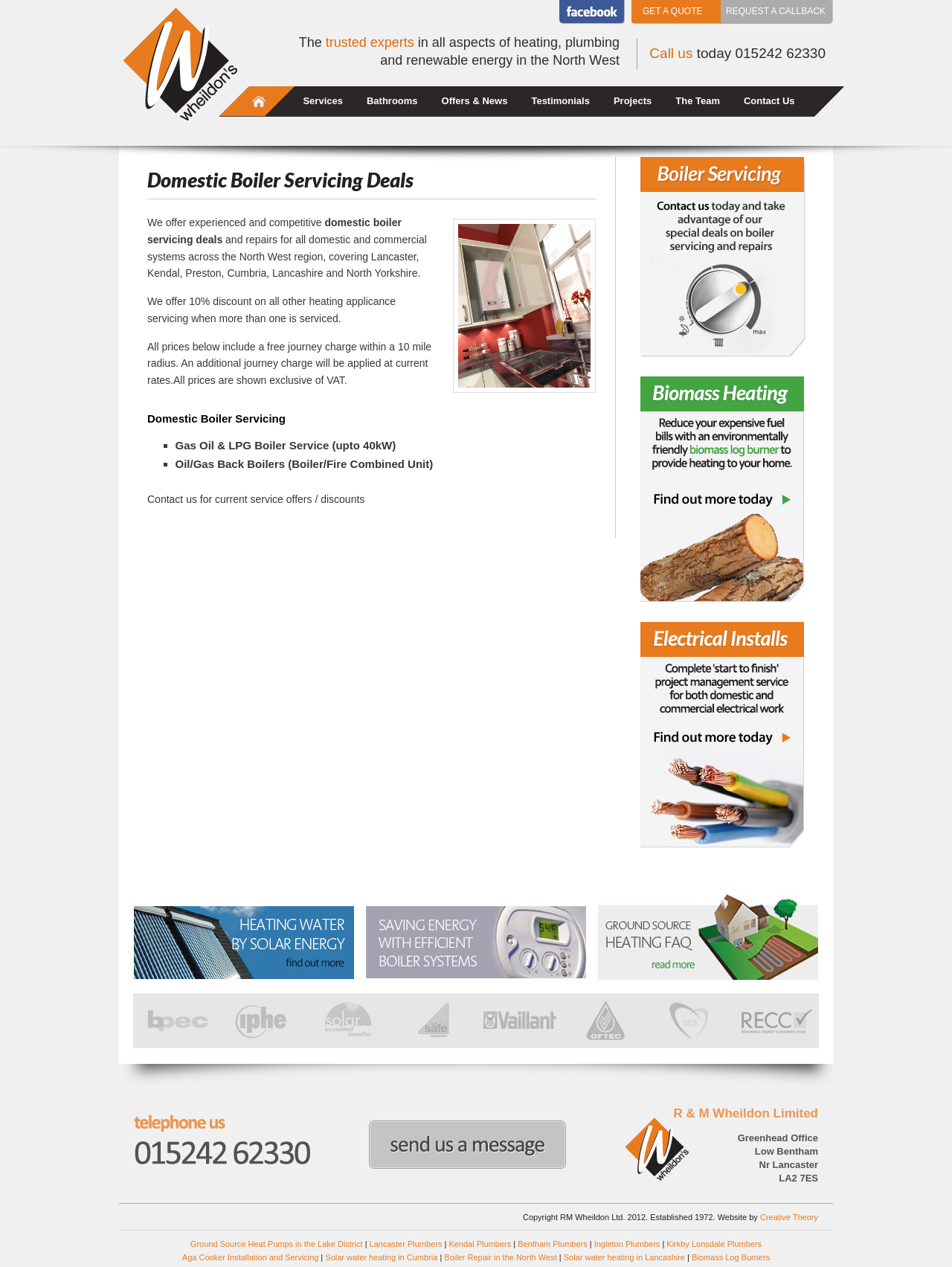Specify the bounding box coordinates of the element's area that should be clicked to execute the given instruction: "Click on 'GET A QUOTE'". The coordinates should be four float numbers between 0 and 1, i.e., [left, top, right, bottom].

[0.663, 0.0, 0.757, 0.019]